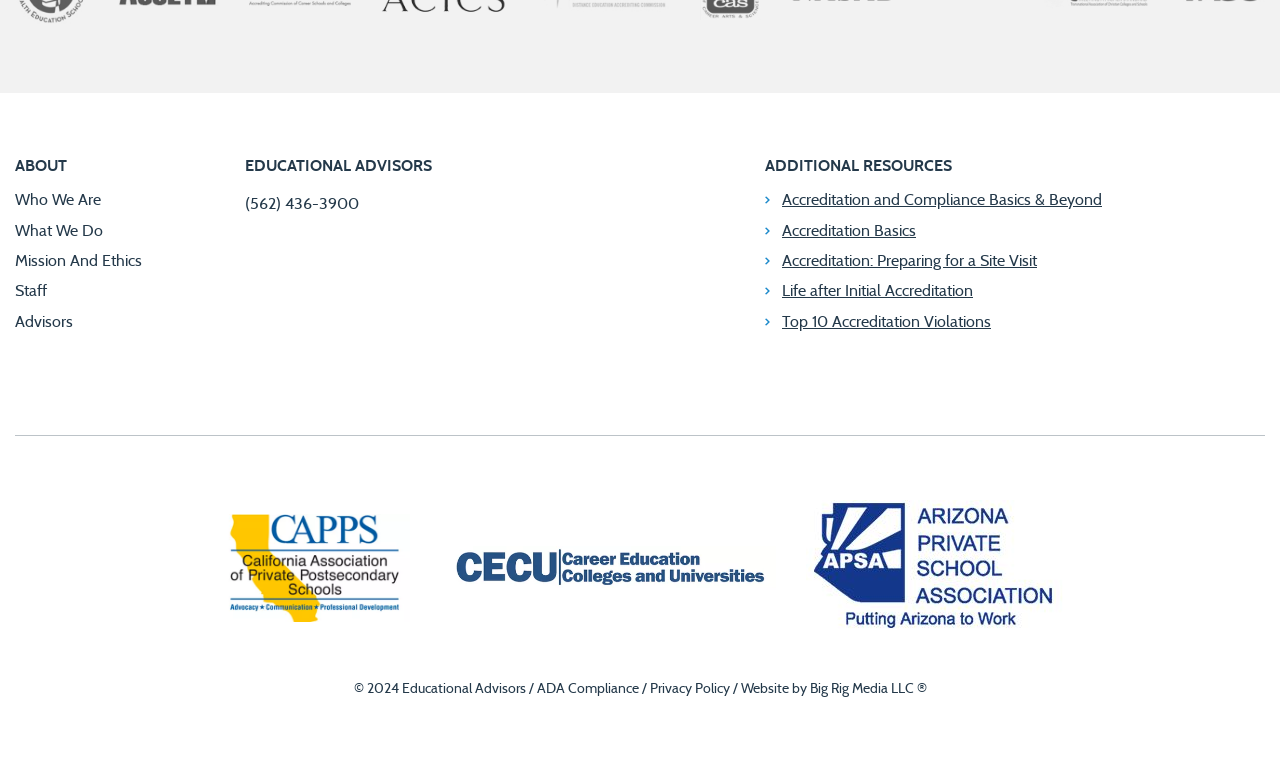Answer this question in one word or a short phrase: What is the year of the copyright?

2024